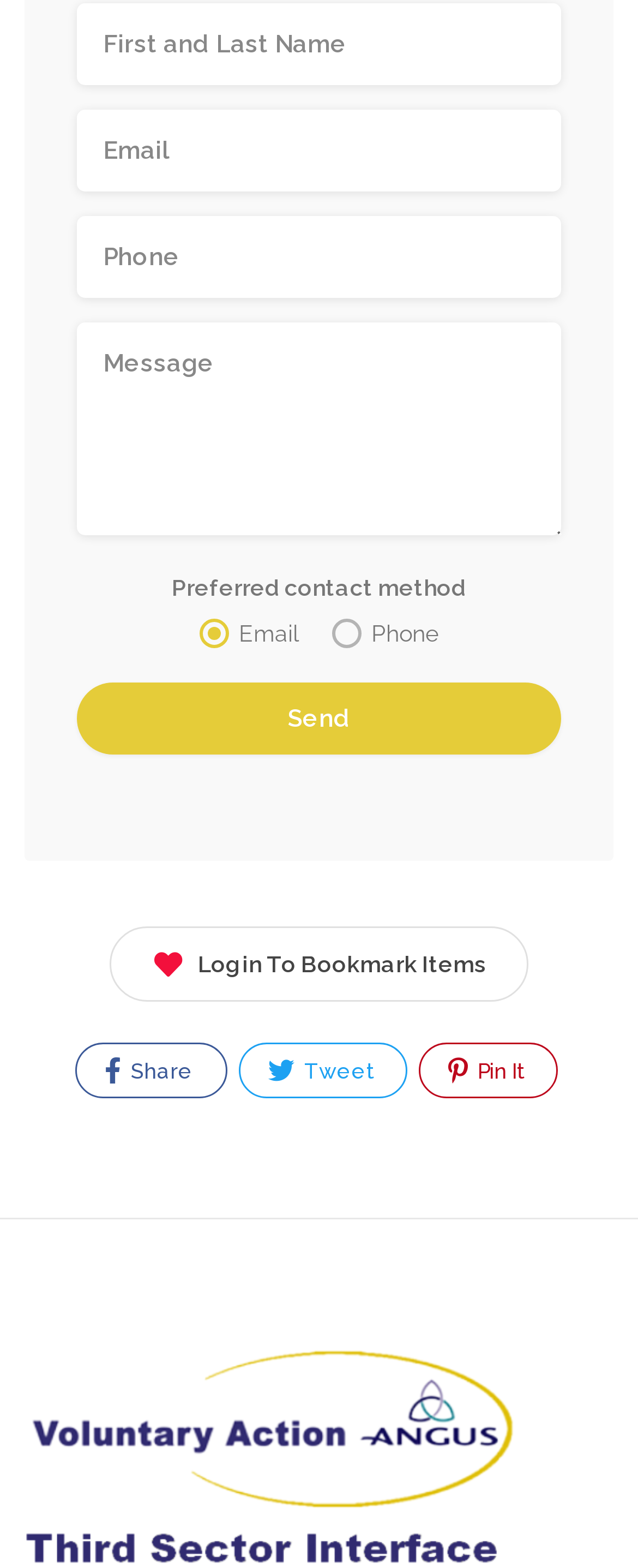Please identify the bounding box coordinates of the clickable area that will allow you to execute the instruction: "Enter your first and last name".

[0.121, 0.002, 0.879, 0.054]